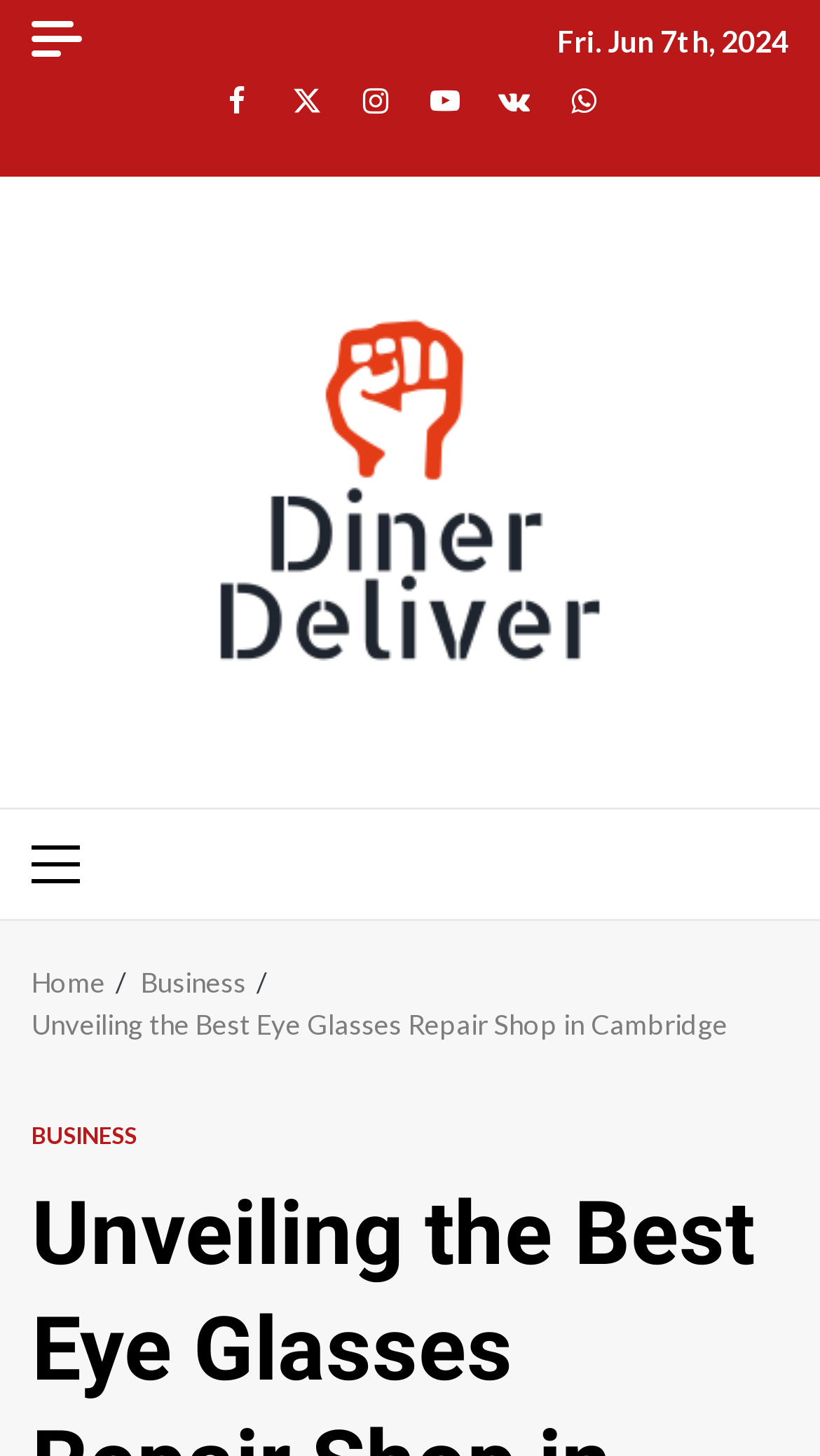Explain the webpage in detail, including its primary components.

The webpage appears to be about a business, specifically an eye glasses repair shop in Cambridge. At the top left corner, there is a link with no text, followed by a static text displaying the date "Fri. Jun 7th, 2024". 

On the top center, there are six social media links, including Facebook, Twitter, Instagram, Youtube, VK, and Whatsapp, each represented by an icon. 

To the right of the social media links, there is a logo of "DinerDeliver" which is also an image. Below the logo, there is a primary menu control with a label "Primary Menu". 

On the left side, there is a navigation section labeled "Breadcrumbs" which contains three links: "Home", "Business", and "Unveiling the Best Eye Glasses Repair Shop in Cambridge". The last link has a sub-link labeled "BUSINESS".